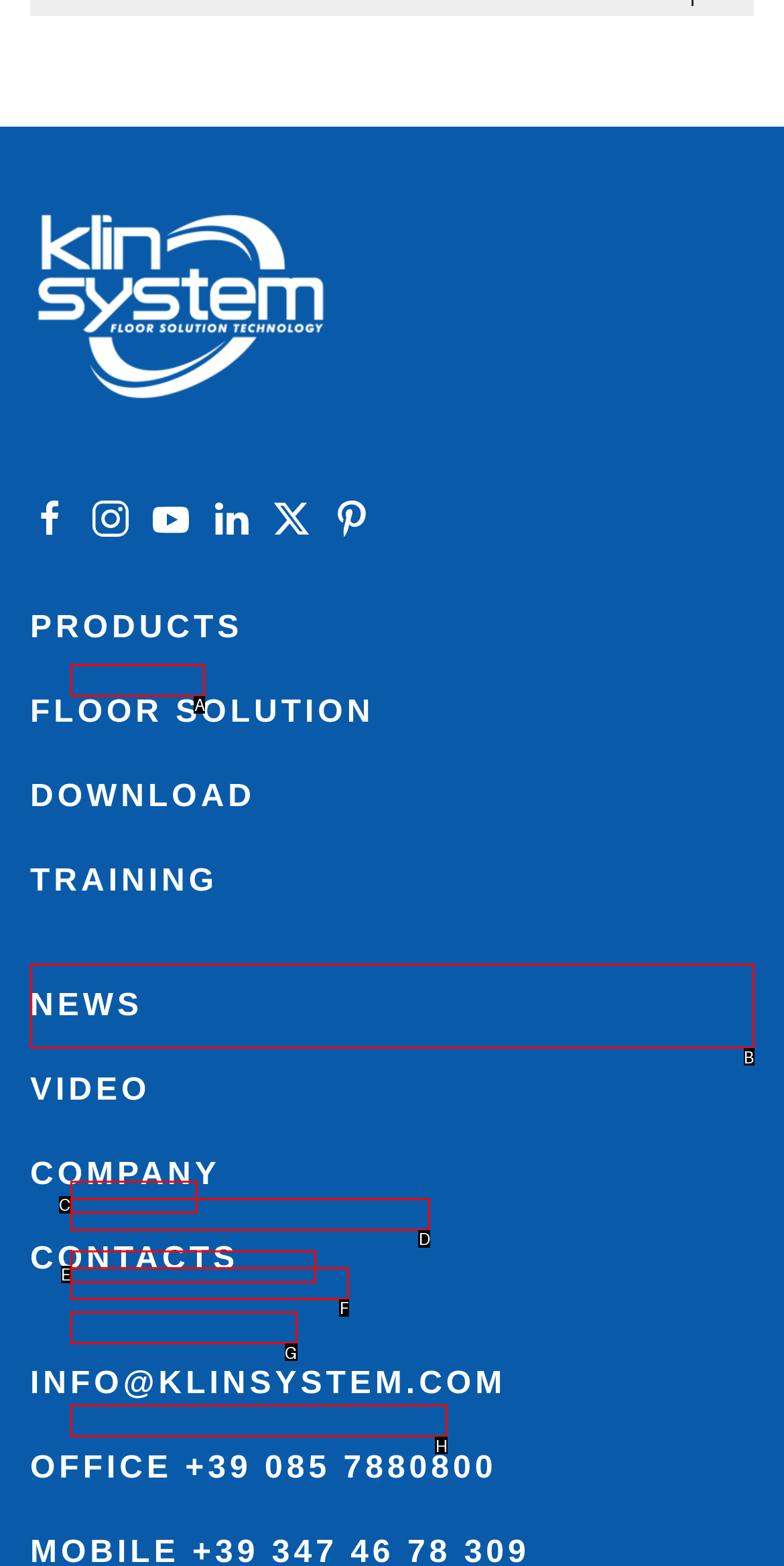Match the description: News to the correct HTML element. Provide the letter of your choice from the given options.

B